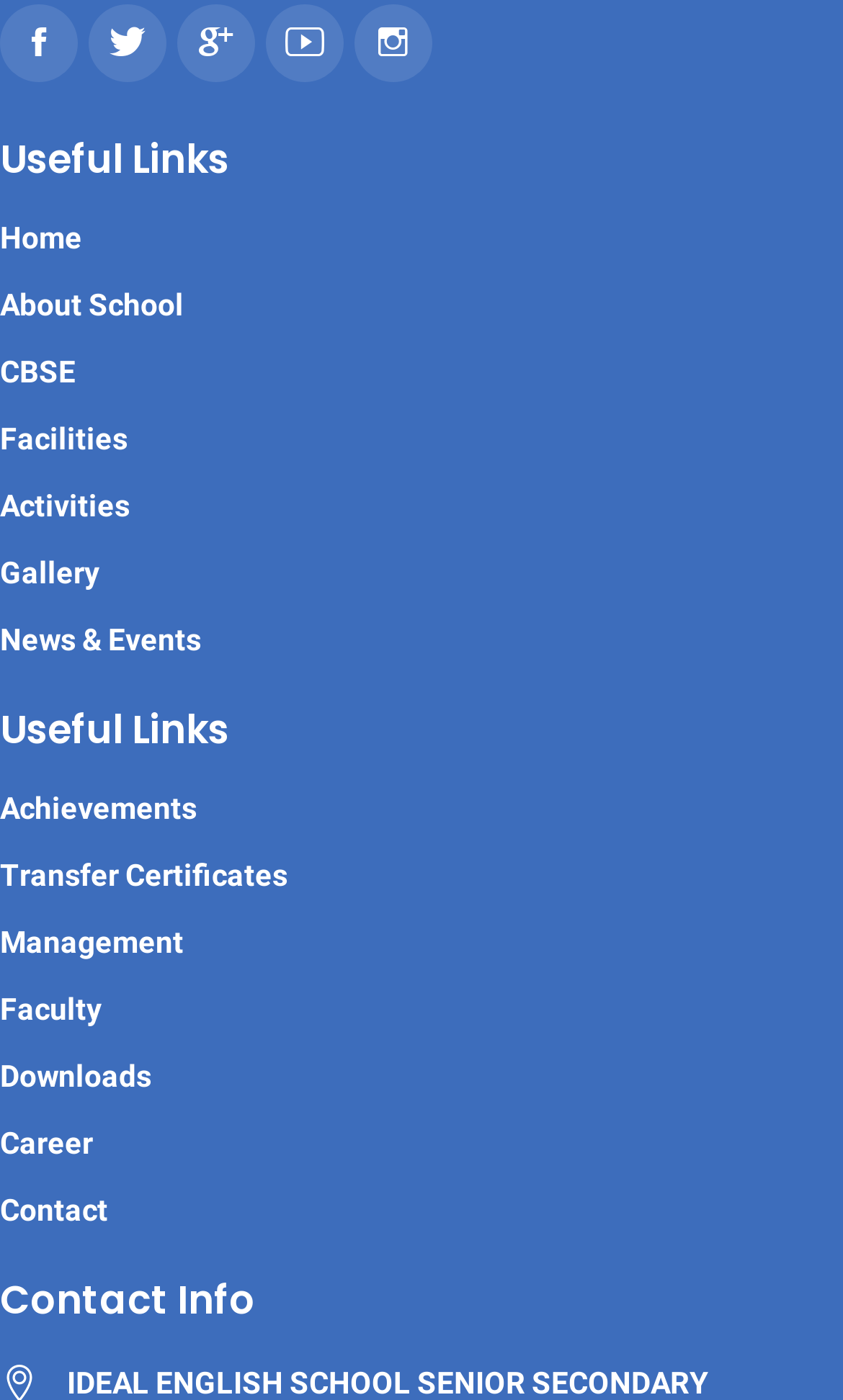With reference to the screenshot, provide a detailed response to the question below:
How many headings are there on the webpage?

I identified three headings on the webpage: 'Useful Links' (appearing twice) and 'Contact Info'.